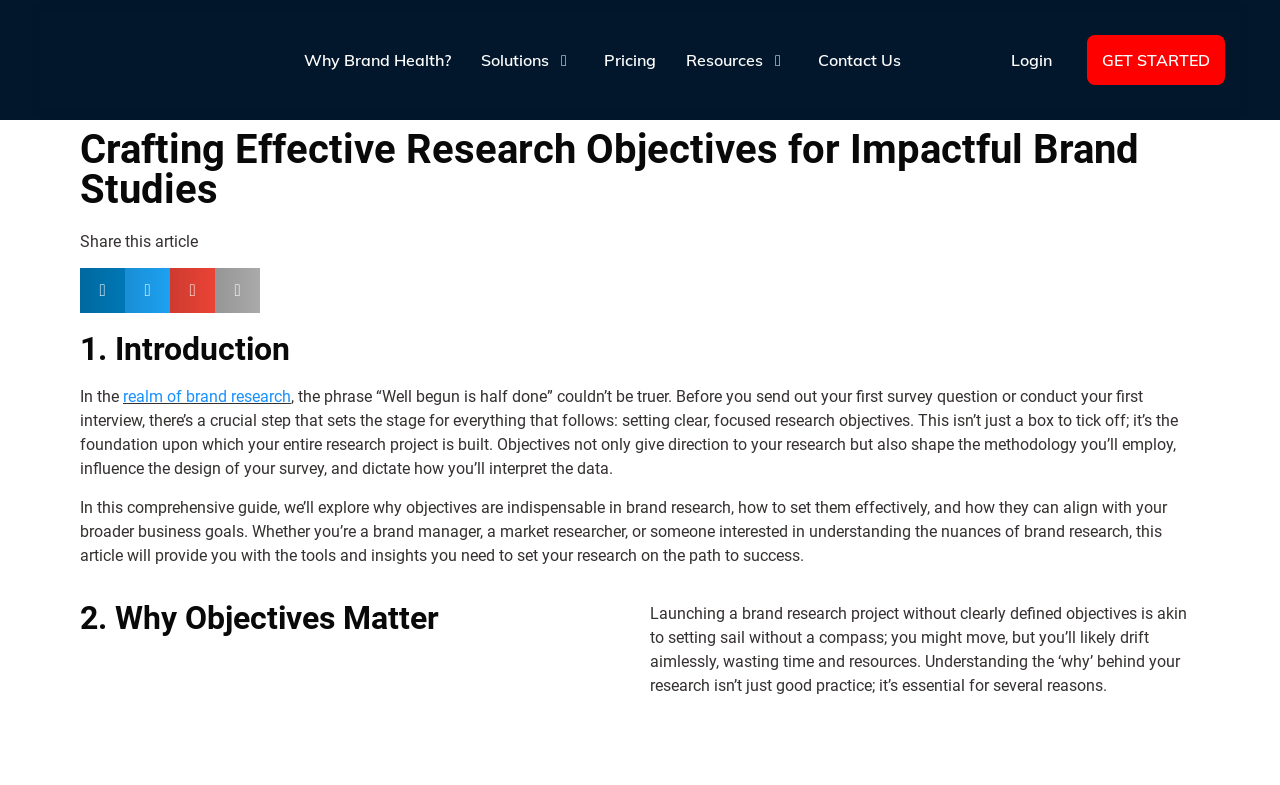Please provide the bounding box coordinates for the element that needs to be clicked to perform the instruction: "Click on 'Why Brand Health?'". The coordinates must consist of four float numbers between 0 and 1, formatted as [left, top, right, bottom].

[0.238, 0.054, 0.352, 0.099]